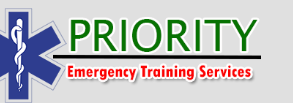What color is the word 'PRIORITY' in?
Carefully analyze the image and provide a thorough answer to the question.

The logo of Priority Emergency Training Services incorporates the recognizable caduceus symbol alongside the word 'PRIORITY' in bold green letters, which is a striking feature of the design.